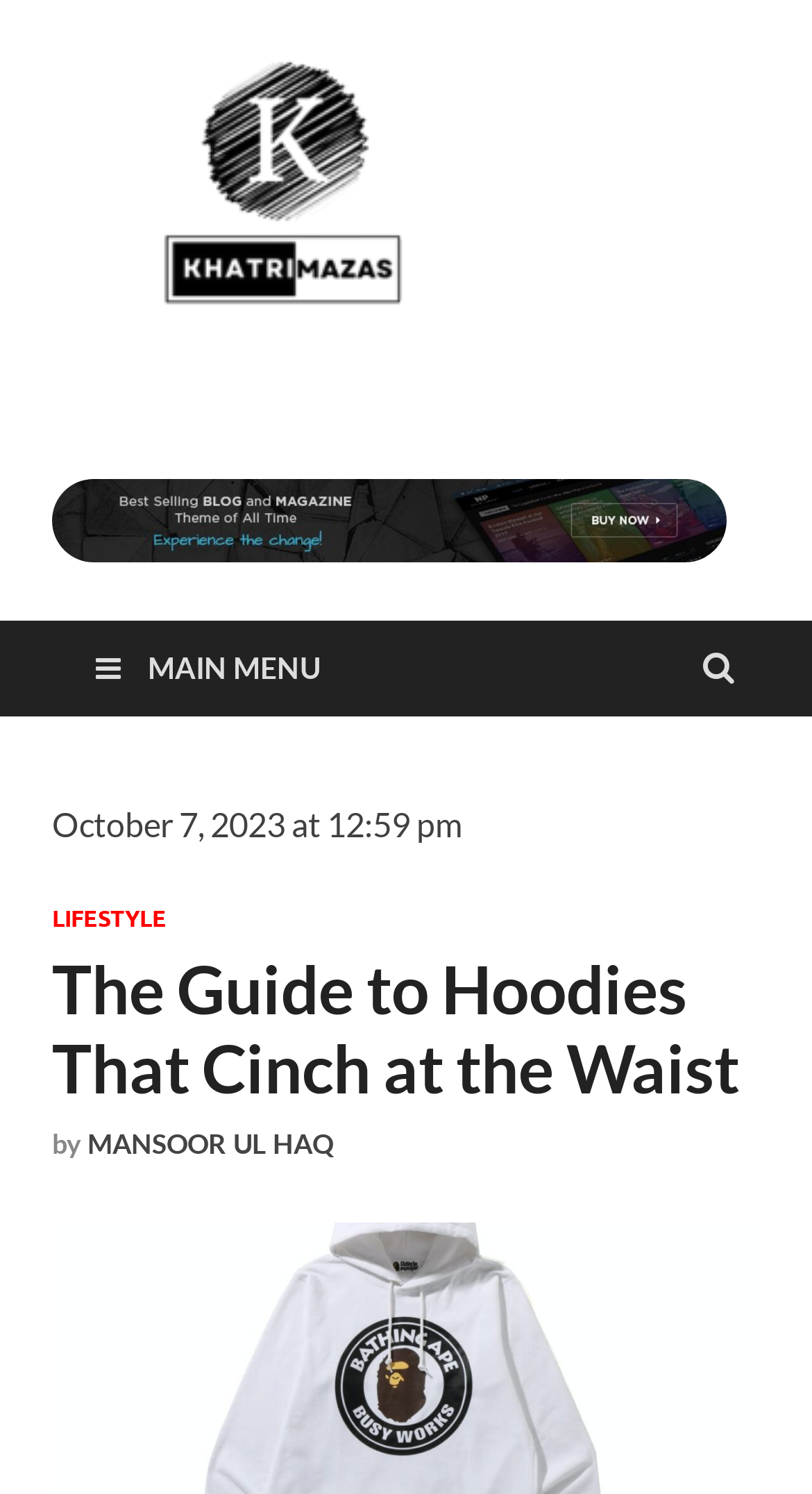Based on the element description MANSOOR UL HAQ, identify the bounding box of the UI element in the given webpage screenshot. The coordinates should be in the format (top-left x, top-left y, bottom-right x, bottom-right y) and must be between 0 and 1.

[0.108, 0.754, 0.41, 0.776]